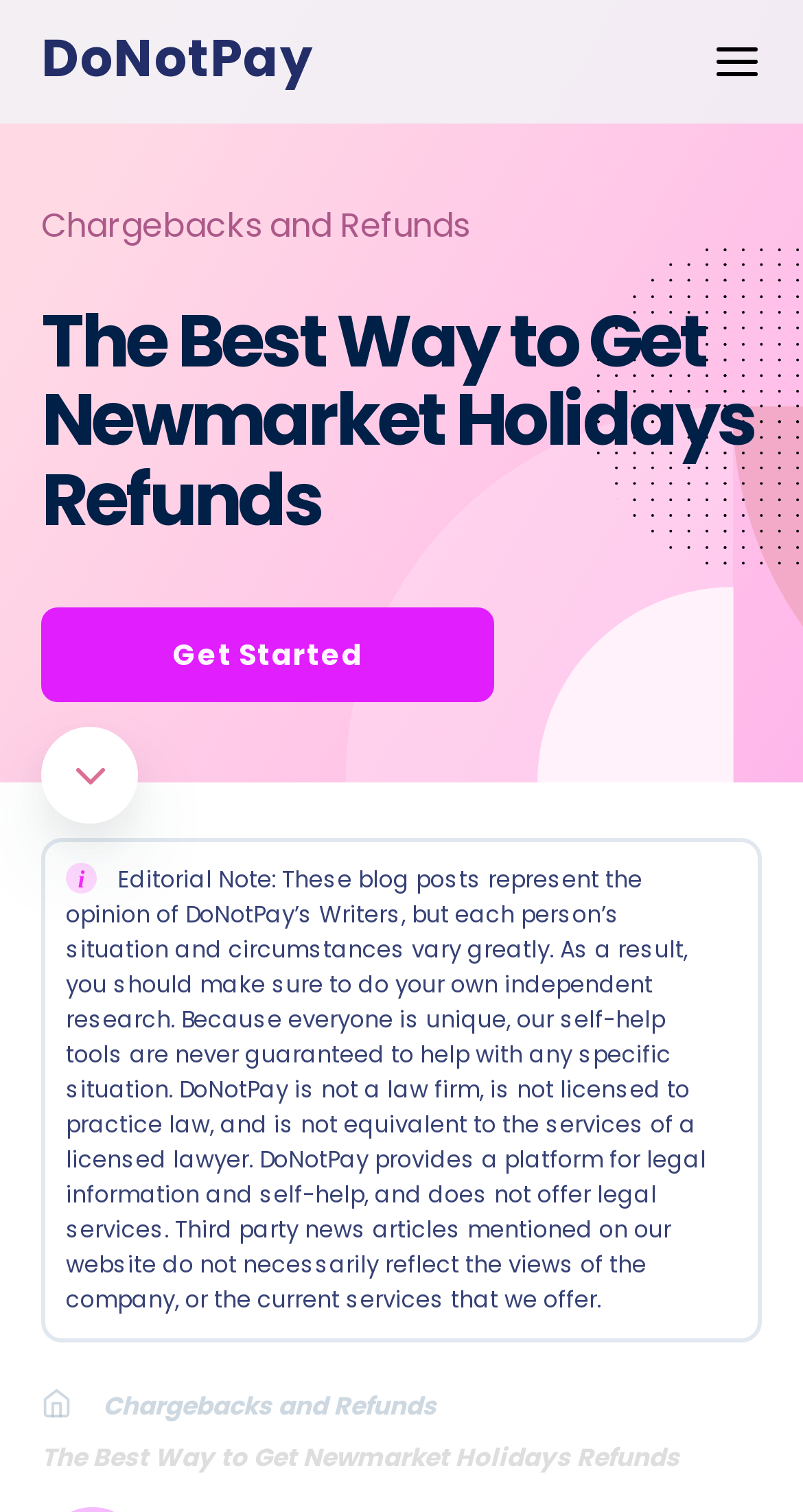Create a detailed summary of the webpage's content and design.

This webpage is focused on helping users get refunds from Newmarket Holidays quickly and easily with the assistance of DoNotPay. At the top, there is a header section with a link to DoNotPay, a menu options button, and several links to various topics such as "LEARN", "BURNER PHONES", "CLAIM A WARRANTY", and more. 

Below the header section, there is a prominent link to "Chargebacks and Refunds" and a heading that reads "The Best Way to Get Newmarket Holidays Refunds". A "Get Started" button is positioned nearby, encouraging users to take action. 

On the right side of the "Get Started" button, there is a button labeled "Scroll to article" with an accompanying image. Further down, there is a disclaimer section that provides important information about the website's content and services. 

At the very bottom of the page, there are two breadcrumb links, one with an image and the other with text that reads "Chargebacks and Refunds". The page concludes with a repetition of the heading "The Best Way to Get Newmarket Holidays Refunds".